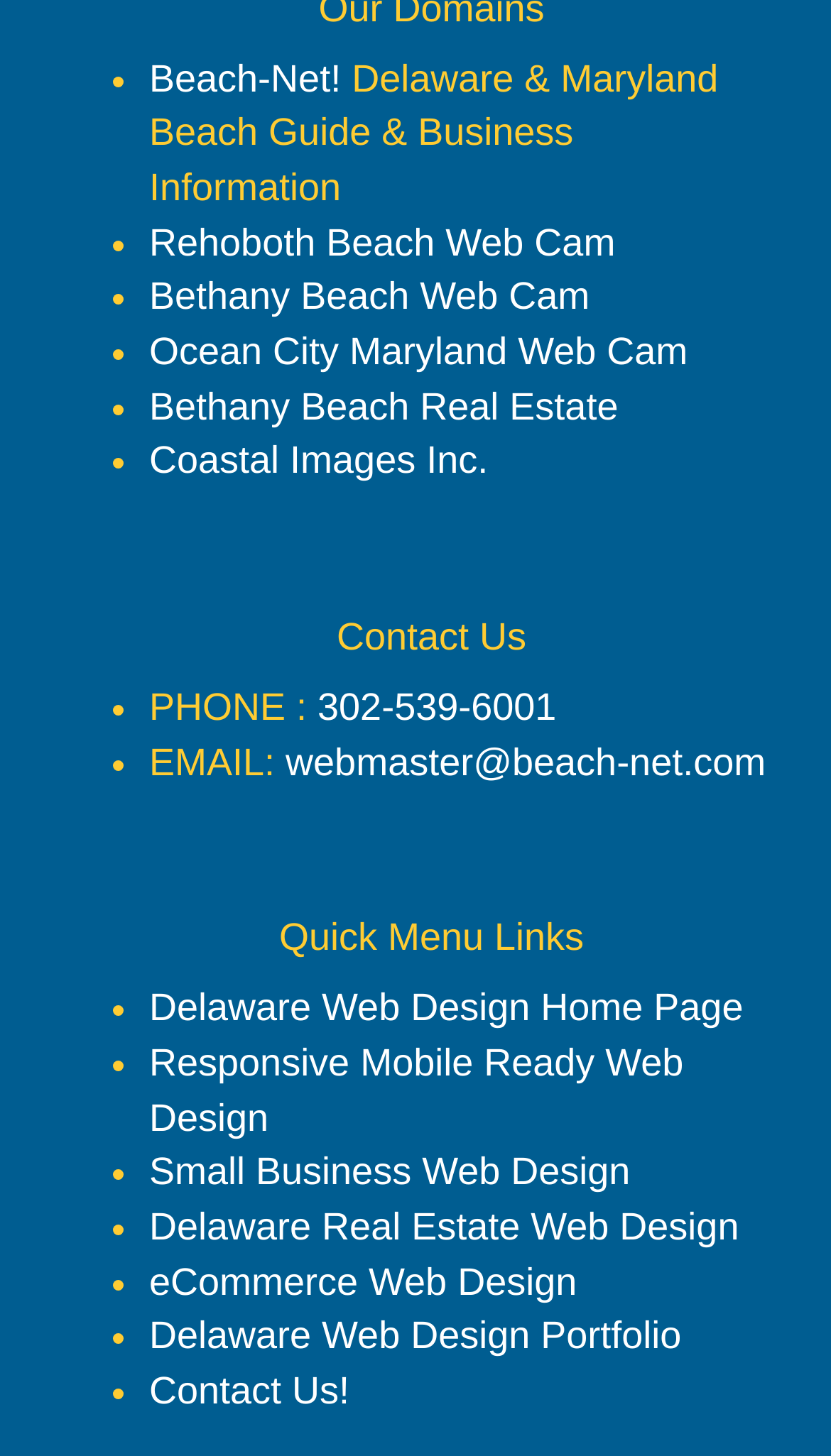Please identify the bounding box coordinates of the area that needs to be clicked to follow this instruction: "Visit Beach-Net!".

[0.179, 0.039, 0.41, 0.068]